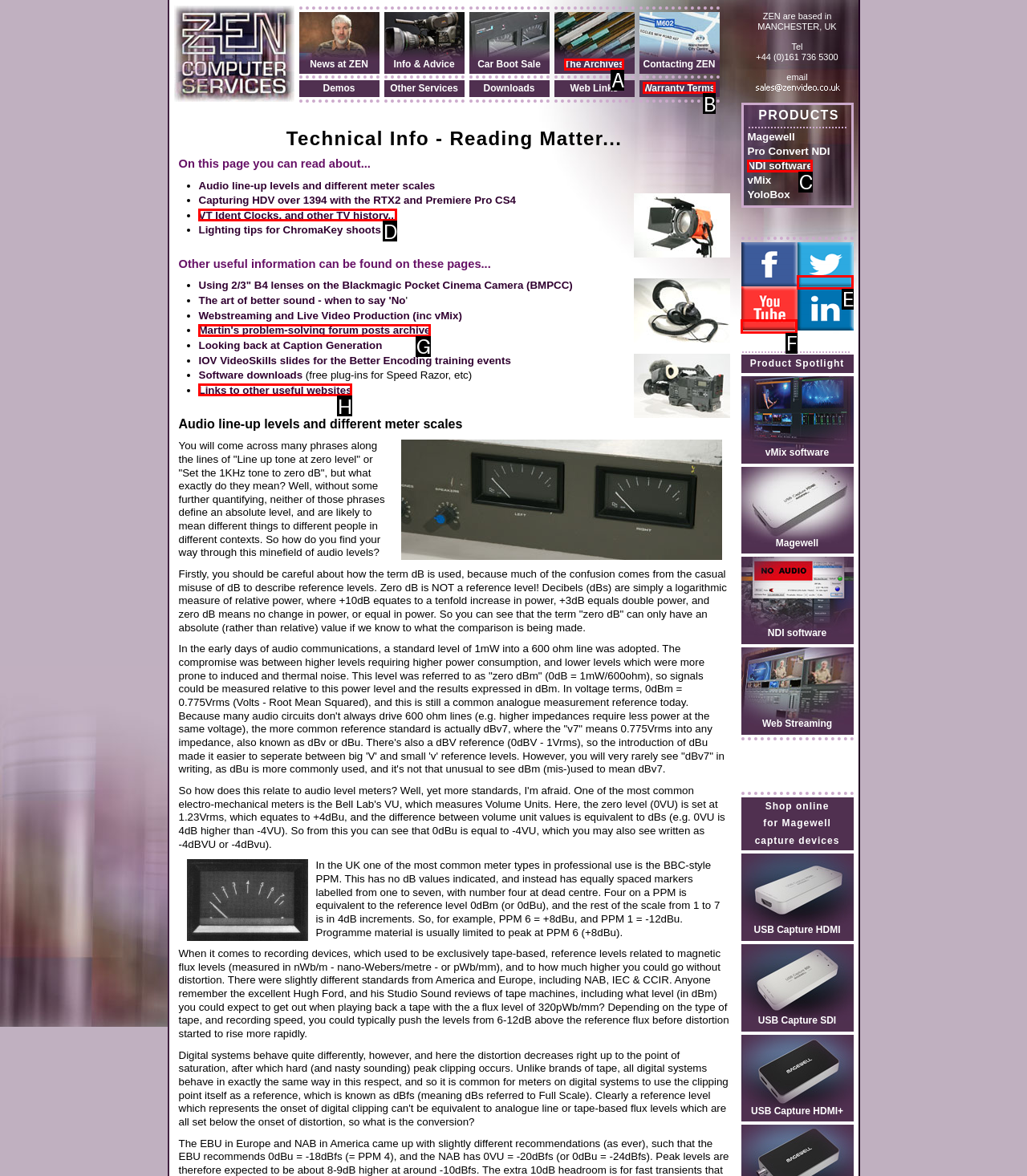Determine which option matches the element description: NDI software
Answer using the letter of the correct option.

C